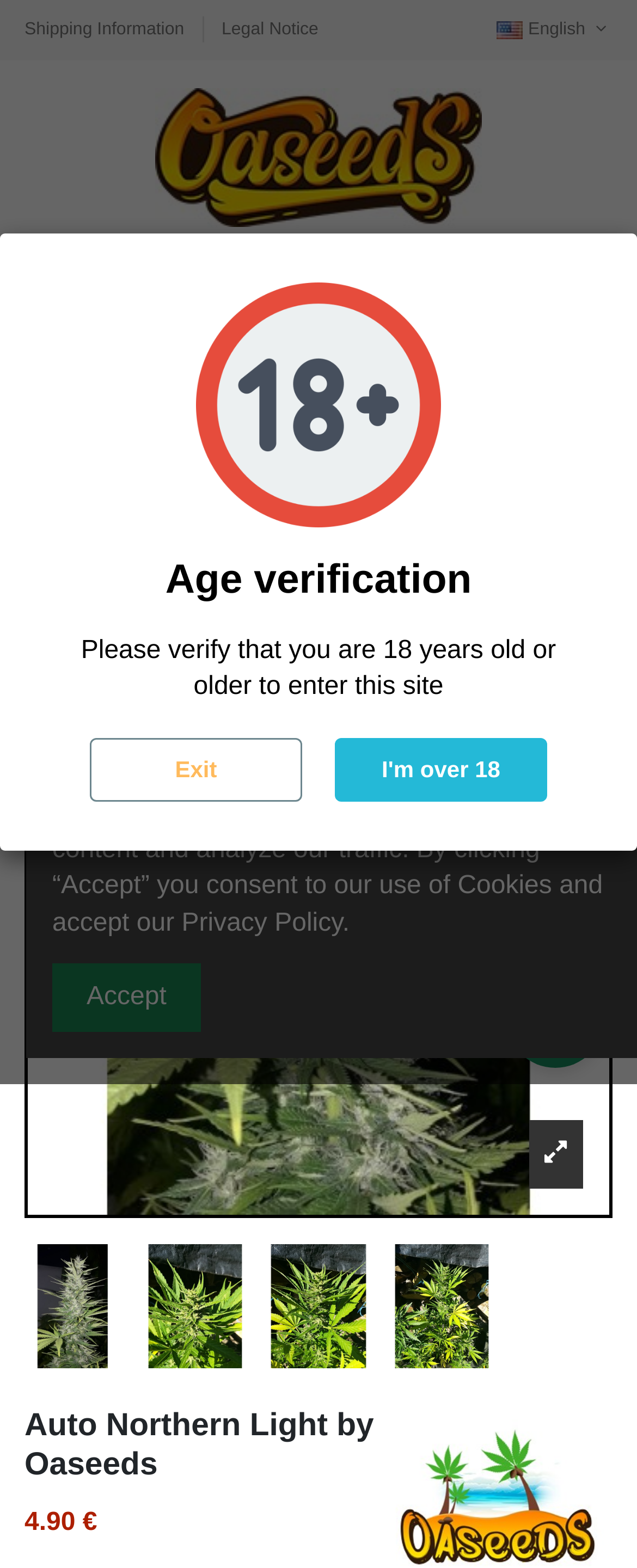Respond with a single word or phrase to the following question: What is the name of the cannabis seeds?

Auto Northern Light